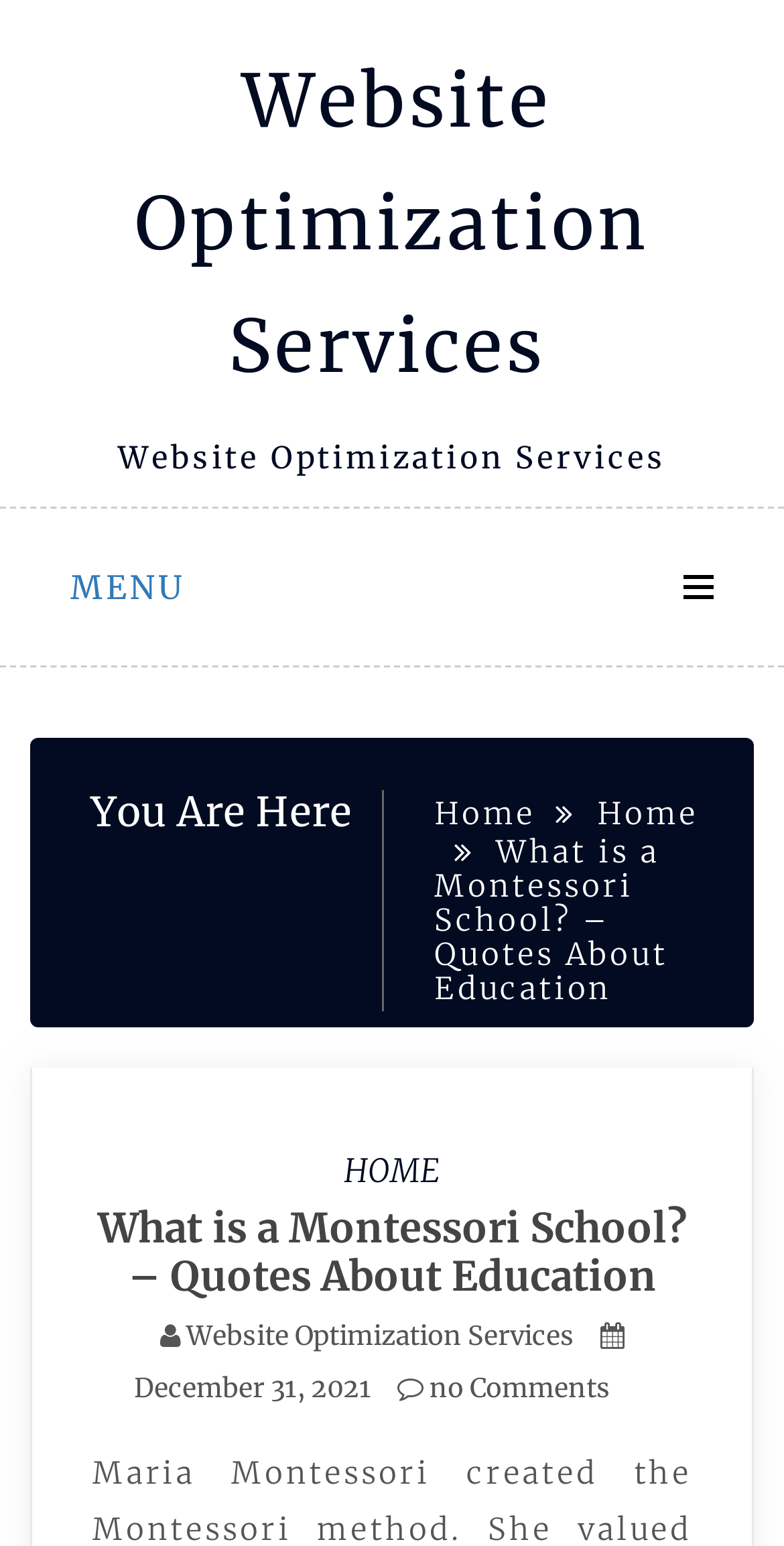Find the bounding box coordinates for the area that must be clicked to perform this action: "Open MENU".

[0.038, 0.328, 0.962, 0.43]